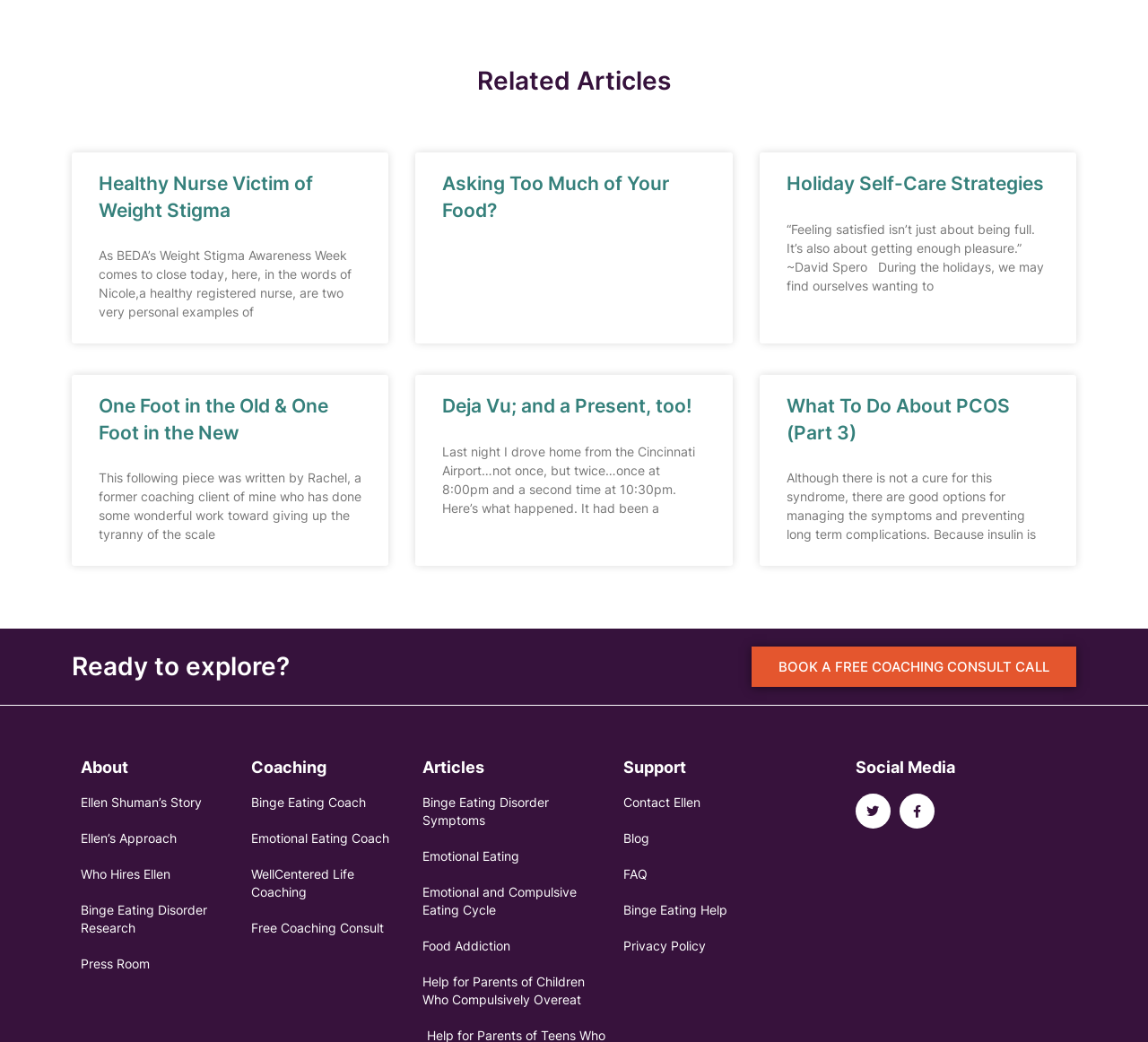Kindly determine the bounding box coordinates for the area that needs to be clicked to execute this instruction: "Explore articles about binge eating disorder symptoms".

[0.368, 0.762, 0.527, 0.796]